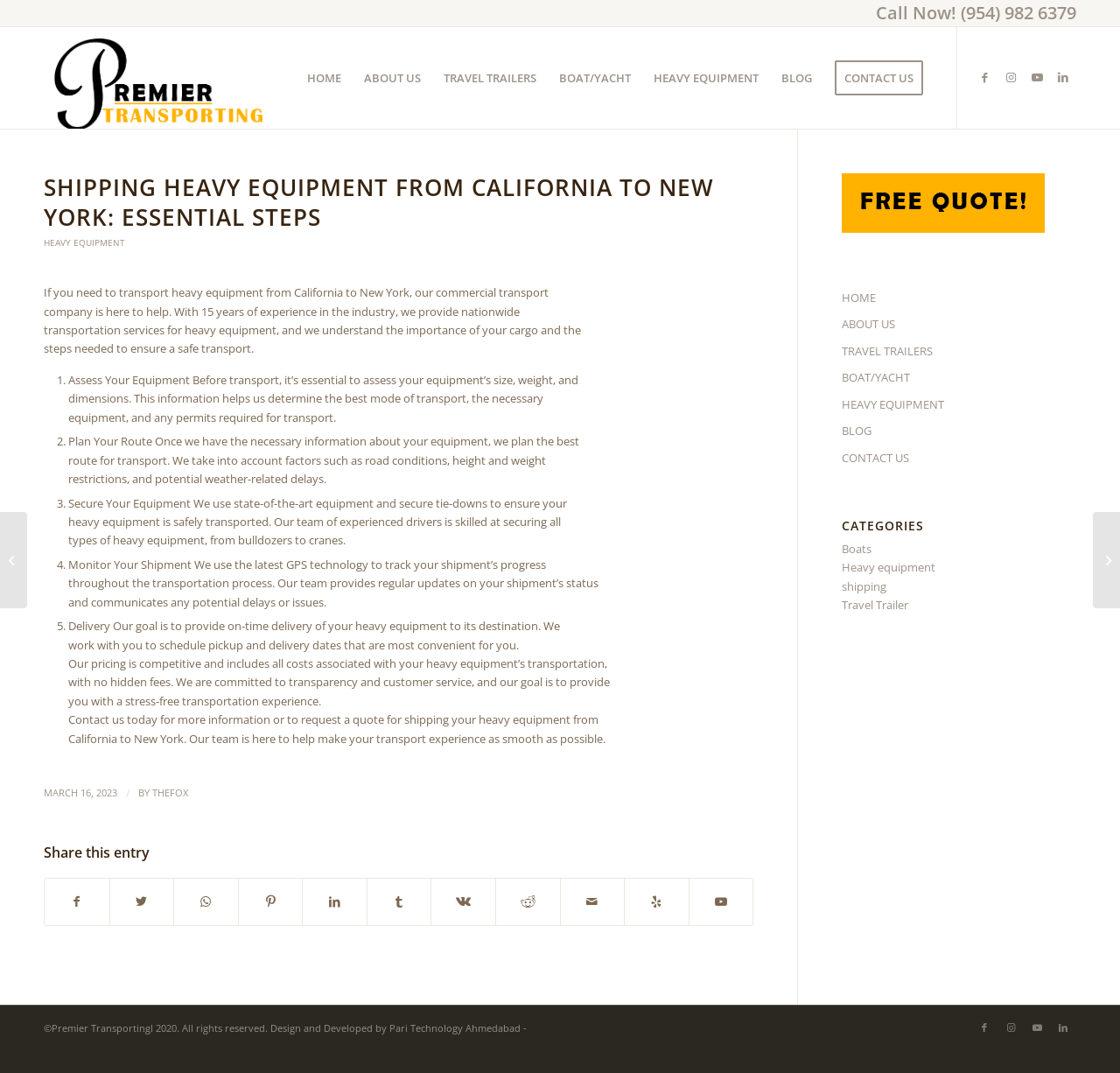Please locate the bounding box coordinates of the element that should be clicked to complete the given instruction: "Visit Premier Transporting homepage".

[0.039, 0.025, 0.244, 0.12]